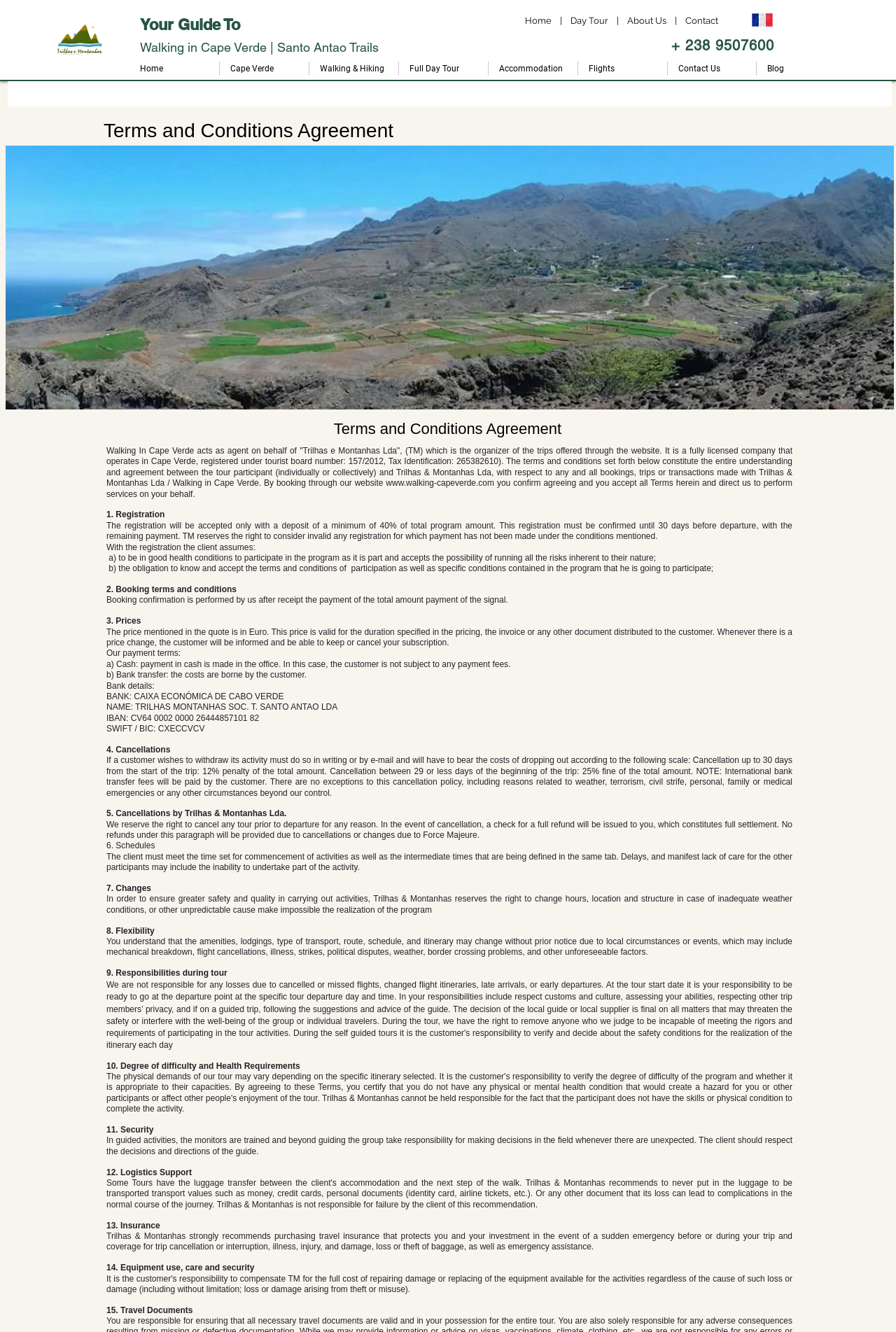Please identify the bounding box coordinates of the area that needs to be clicked to fulfill the following instruction: "Click on the 'Home' link."

[0.145, 0.046, 0.245, 0.057]